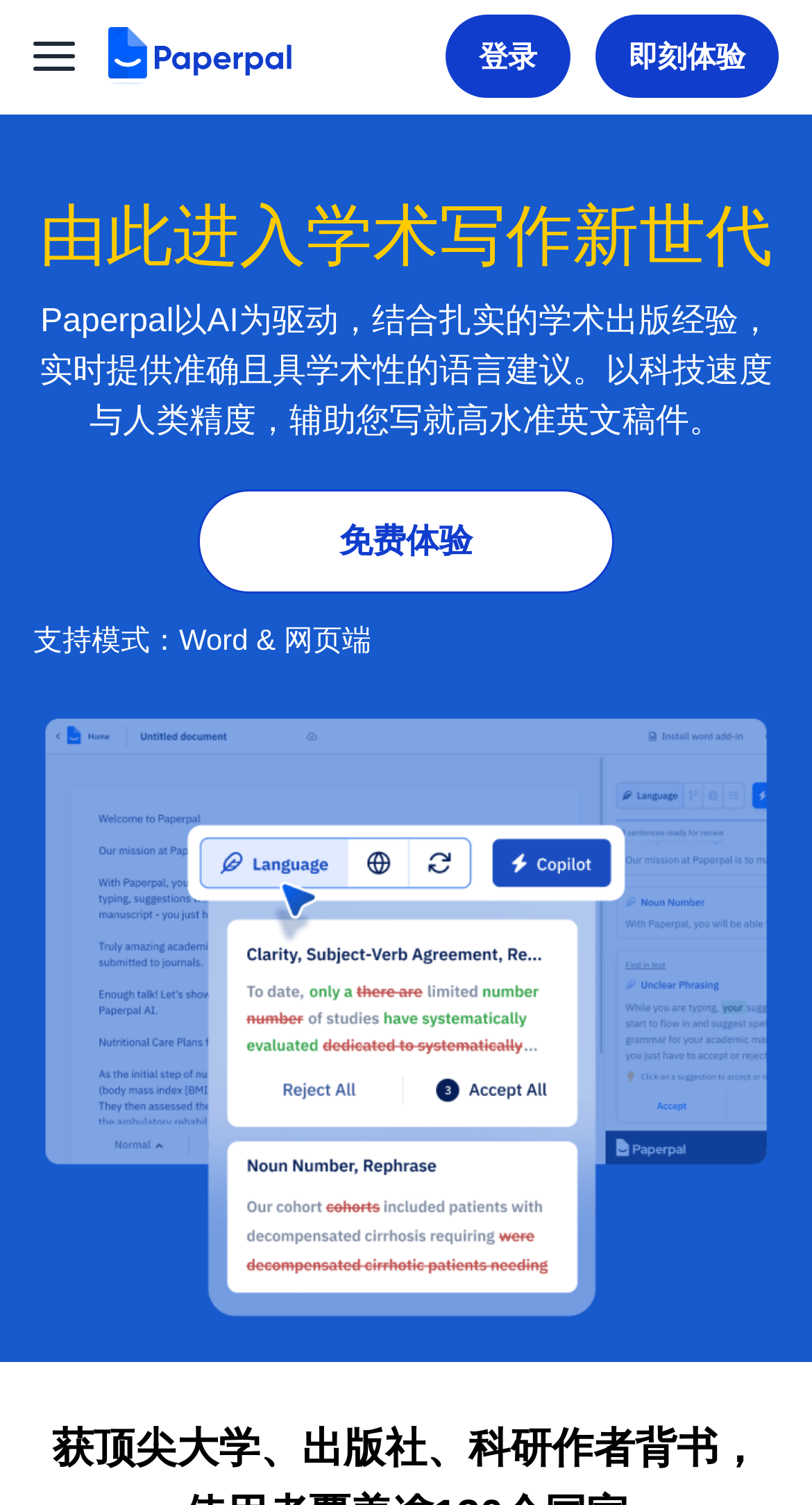What is the call-to-action for new users?
Analyze the image and deliver a detailed answer to the question.

The webpage has a prominent call-to-action button '免费体验' which translates to 'free trial', suggesting that new users can try out Paperpal's services for free.